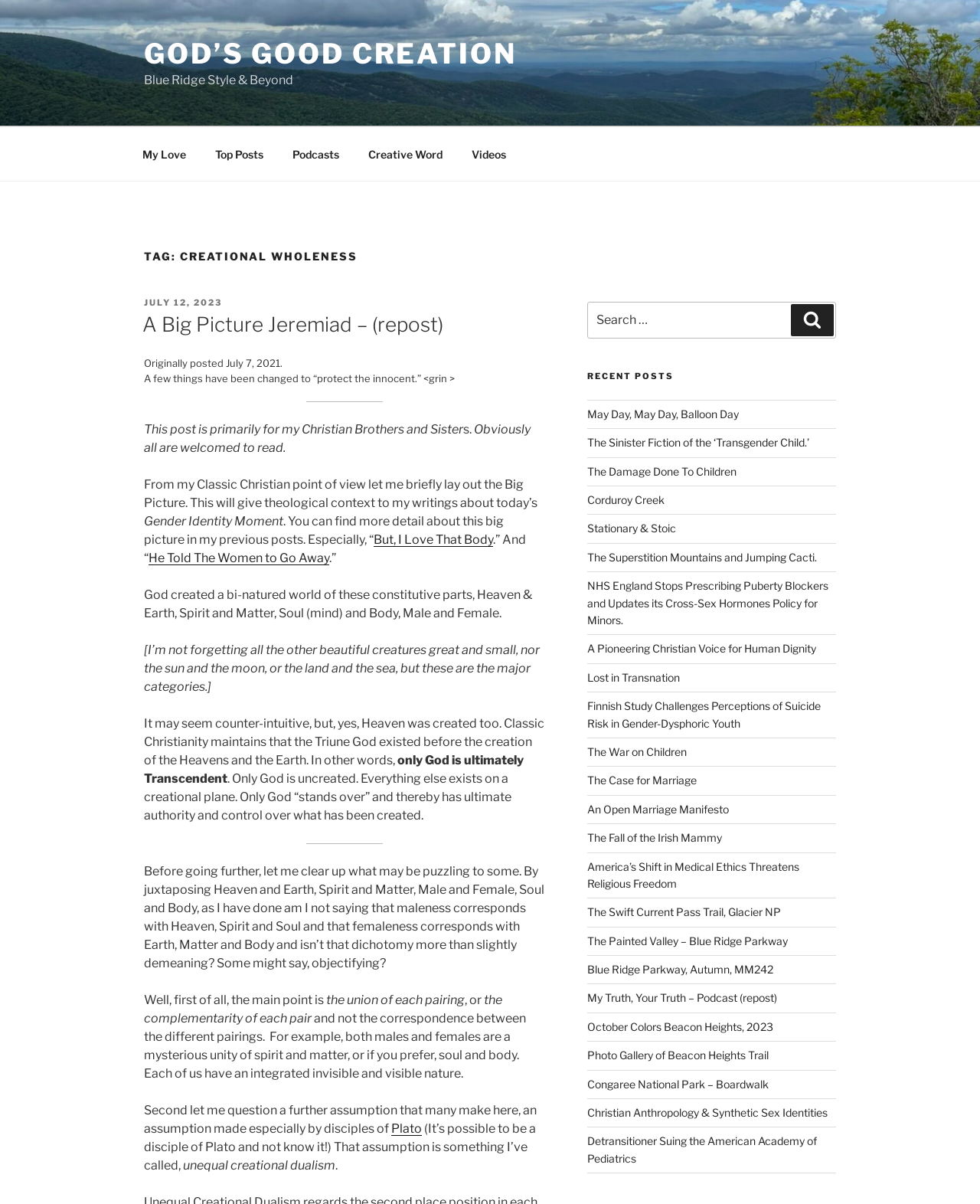Construct a comprehensive description capturing every detail on the webpage.

The webpage is titled "Creational Wholeness - God’s Good Creation" and has a top menu with links to "My Love", "Top Posts", "Podcasts", "Creative Word", and "Videos". Below the top menu, there is a heading "TAG: CREATIONAL WHOLENESS" followed by a post titled "A Big Picture Jeremiad – (repost)" with a date "JULY 12, 2023". The post is a lengthy article discussing the concept of creational wholeness from a Christian perspective.

The article is divided into several sections, each with a clear heading. The text is dense and philosophical, discussing topics such as the nature of God, the creation of the world, and the relationship between heaven and earth, spirit and matter, male and female. The author also addresses potential criticisms and misconceptions about their views.

On the right-hand side of the page, there is a search bar with a button labeled "Search". Below the search bar, there is a section titled "RECENT POSTS" with a list of 24 links to other articles on the website. These articles have titles such as "May Day, May Day, Balloon Day", "The Sinister Fiction of the ‘Transgender Child.’", and "America’s Shift in Medical Ethics Threatens Religious Freedom".